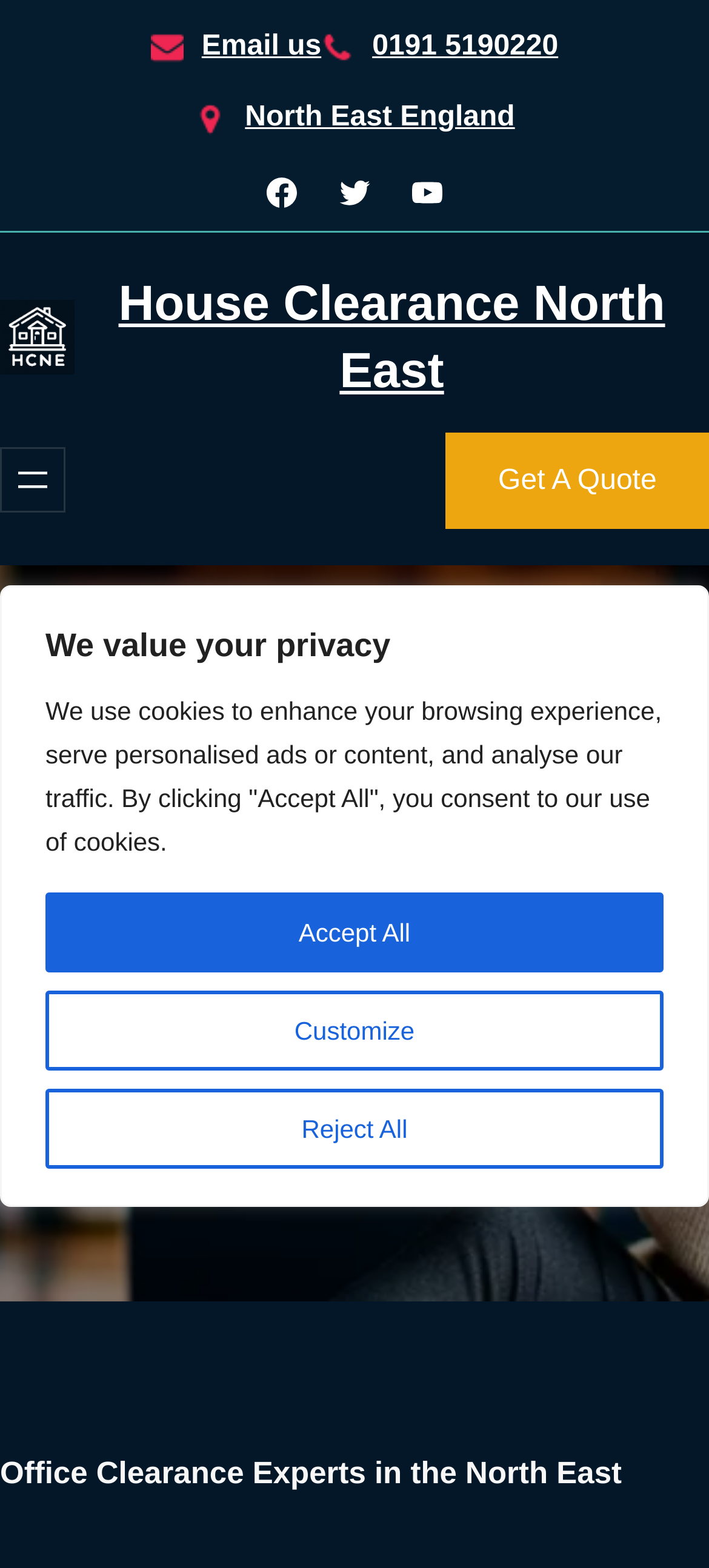Specify the bounding box coordinates of the element's region that should be clicked to achieve the following instruction: "Visit North East England". The bounding box coordinates consist of four float numbers between 0 and 1, in the format [left, top, right, bottom].

[0.346, 0.065, 0.726, 0.085]